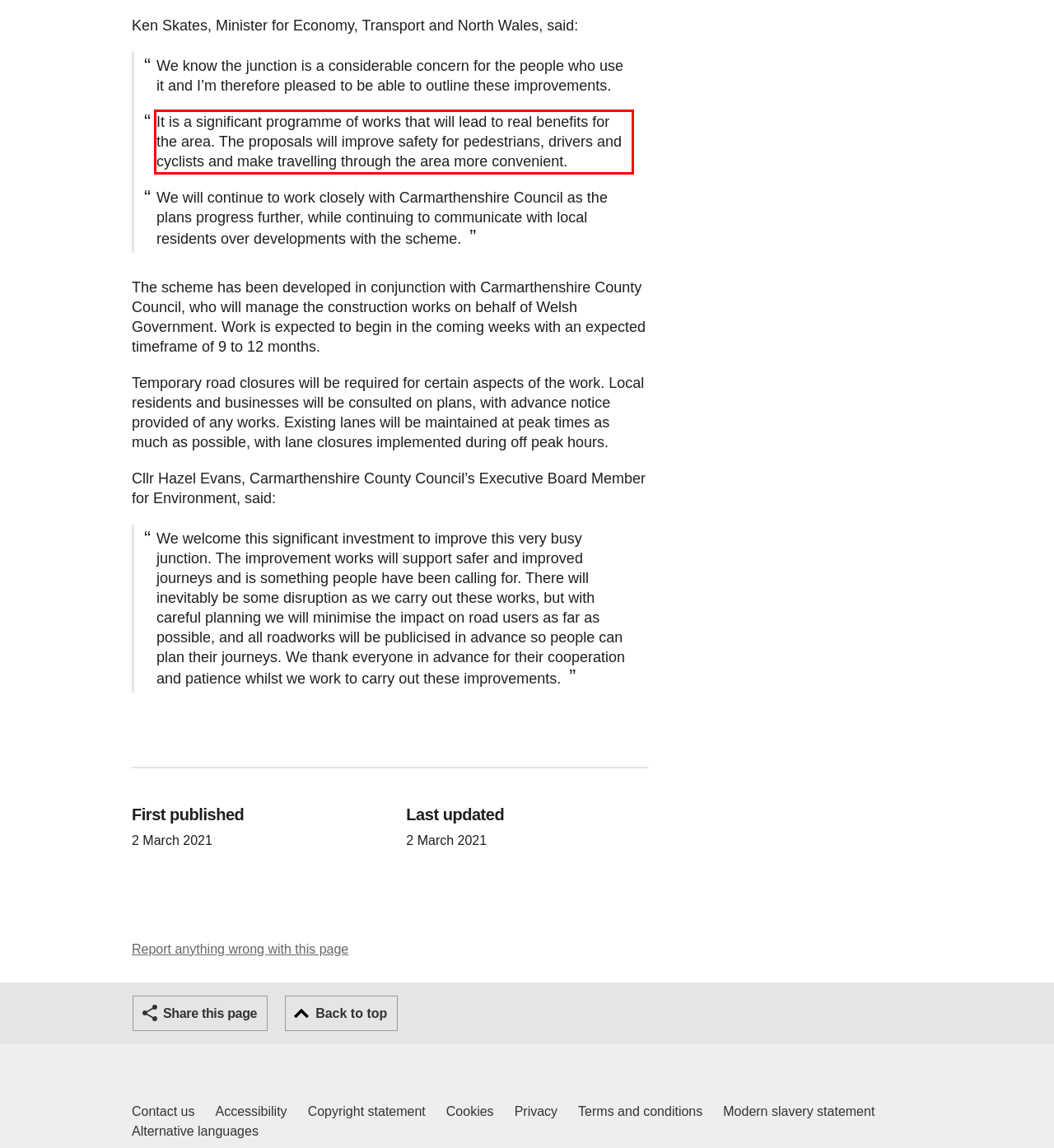You are given a screenshot of a webpage with a UI element highlighted by a red bounding box. Please perform OCR on the text content within this red bounding box.

It is a significant programme of works that will lead to real benefits for the area. The proposals will improve safety for pedestrians, drivers and cyclists and make travelling through the area more convenient.